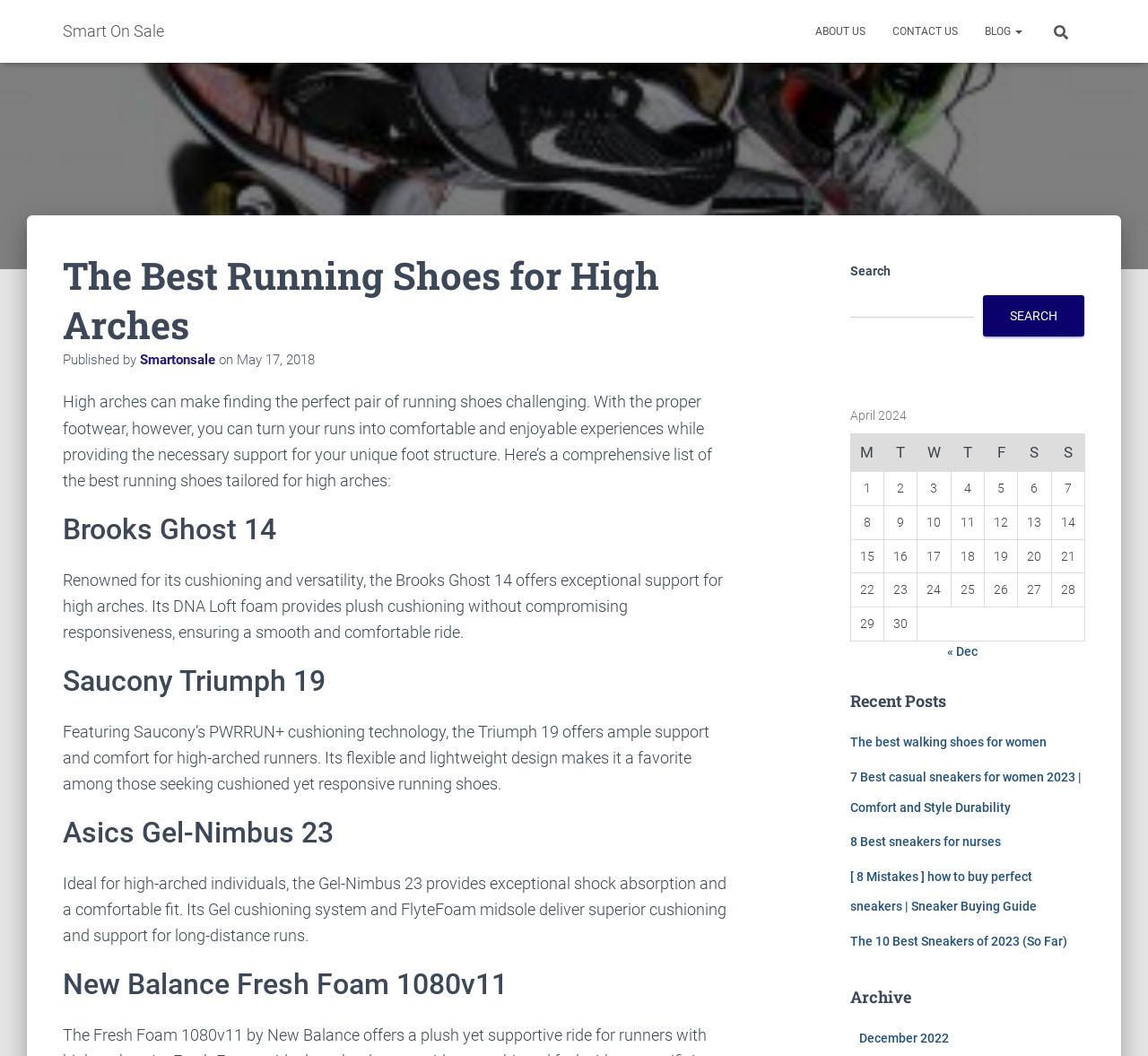Write an elaborate caption that captures the essence of the webpage.

This webpage is about the best running shoes for high arches. At the top, there is a navigation bar with links to "ABOUT US", "CONTACT US", "BLOG", and a search bar. Below the navigation bar, there is a heading that reads "The Best Running Shoes for High Arches" followed by a brief description of the importance of finding the right shoes for high arches.

The main content of the page is divided into sections, each featuring a different running shoe model. There are four sections, each with a heading that reads "Brooks Ghost 14", "Saucony Triumph 19", "Asics Gel-Nimbus 23", and "New Balance Fresh Foam 1080v11", respectively. Each section provides a brief description of the shoe model, highlighting its features and benefits for high-arched runners.

On the right side of the page, there is a table with a calendar for April 2024, showing the days of the week and the dates. Below the table, there is a section titled "Recent Posts" with links to two recent articles, "The best walking shoes for women" and "7 Best casual sneakers for women 2023 | Comfort and Style Durability".

At the bottom of the page, there is a navigation link to "Previous and next months" and a search bar. There are also several links to other pages, including "Smart On Sale" and "BLOG".